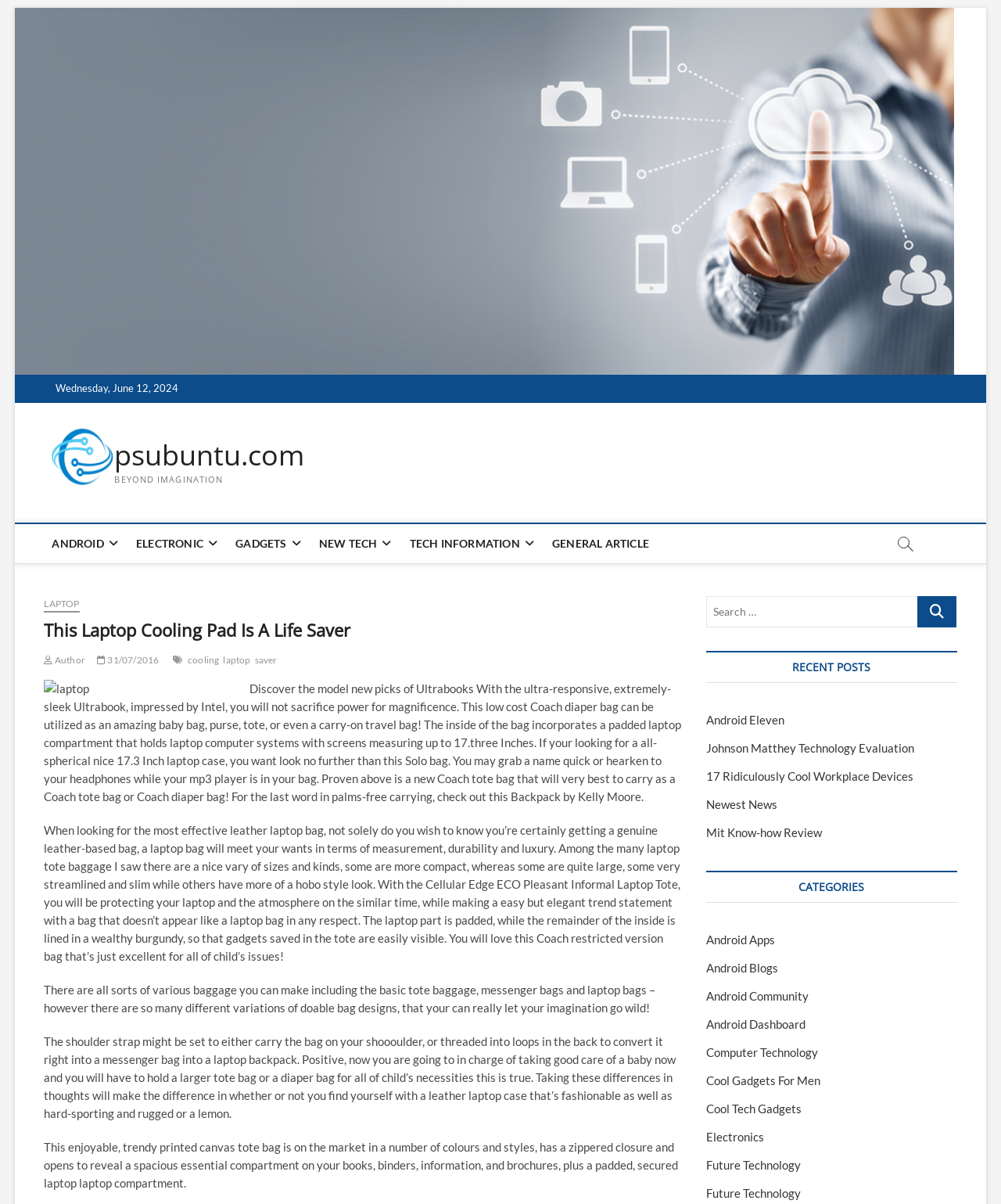Find the bounding box coordinates of the element I should click to carry out the following instruction: "Read the 'This Laptop Cooling Pad Is A Life Saver' article".

[0.044, 0.515, 0.682, 0.532]